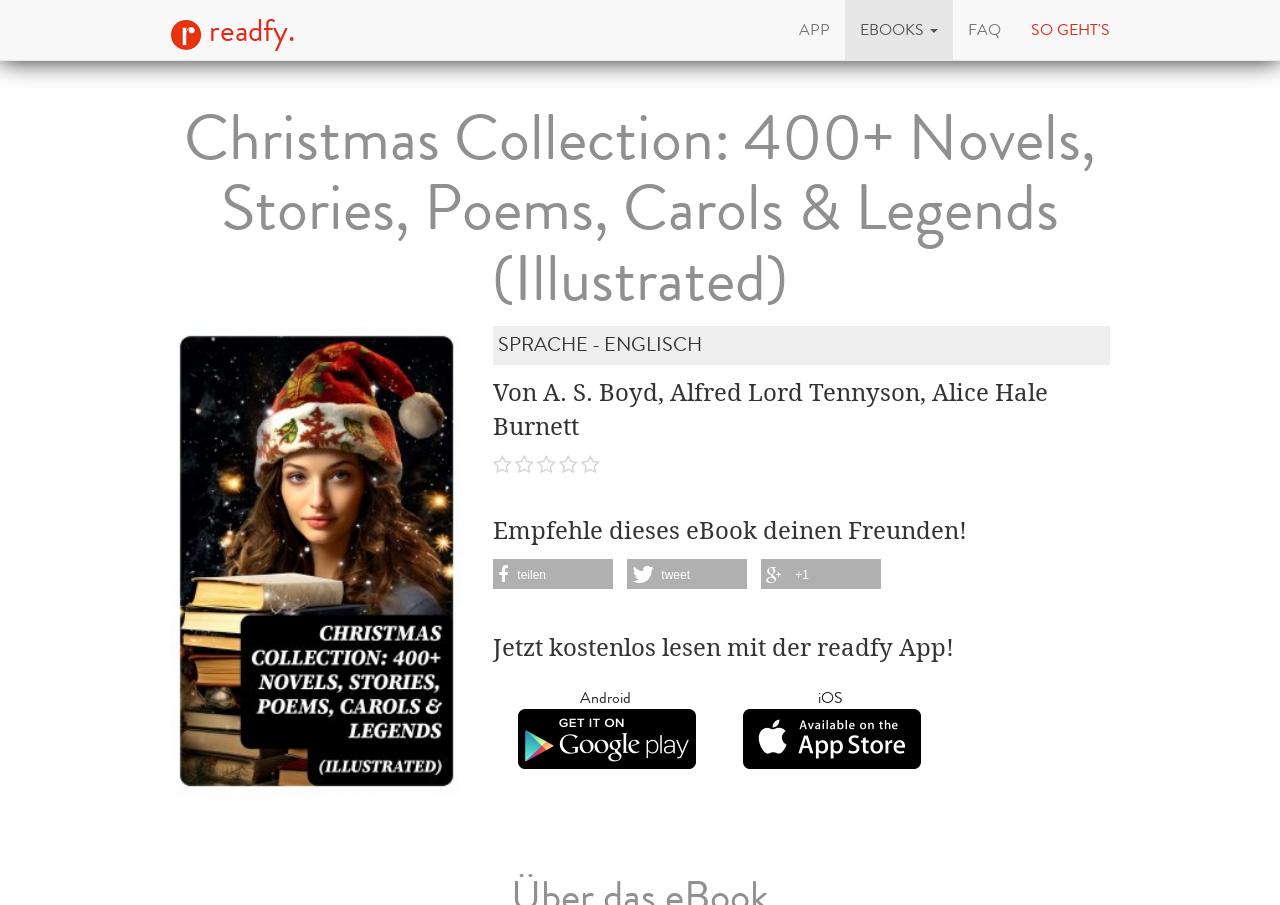How can I read the eBook?
Answer the question with a detailed explanation, including all necessary information.

The webpage suggests that I can read the eBook with the readfy App, as indicated by the StaticText element 'Jetzt kostenlos lesen mit der readfy App!' and the links to the Android and iOS app stores.